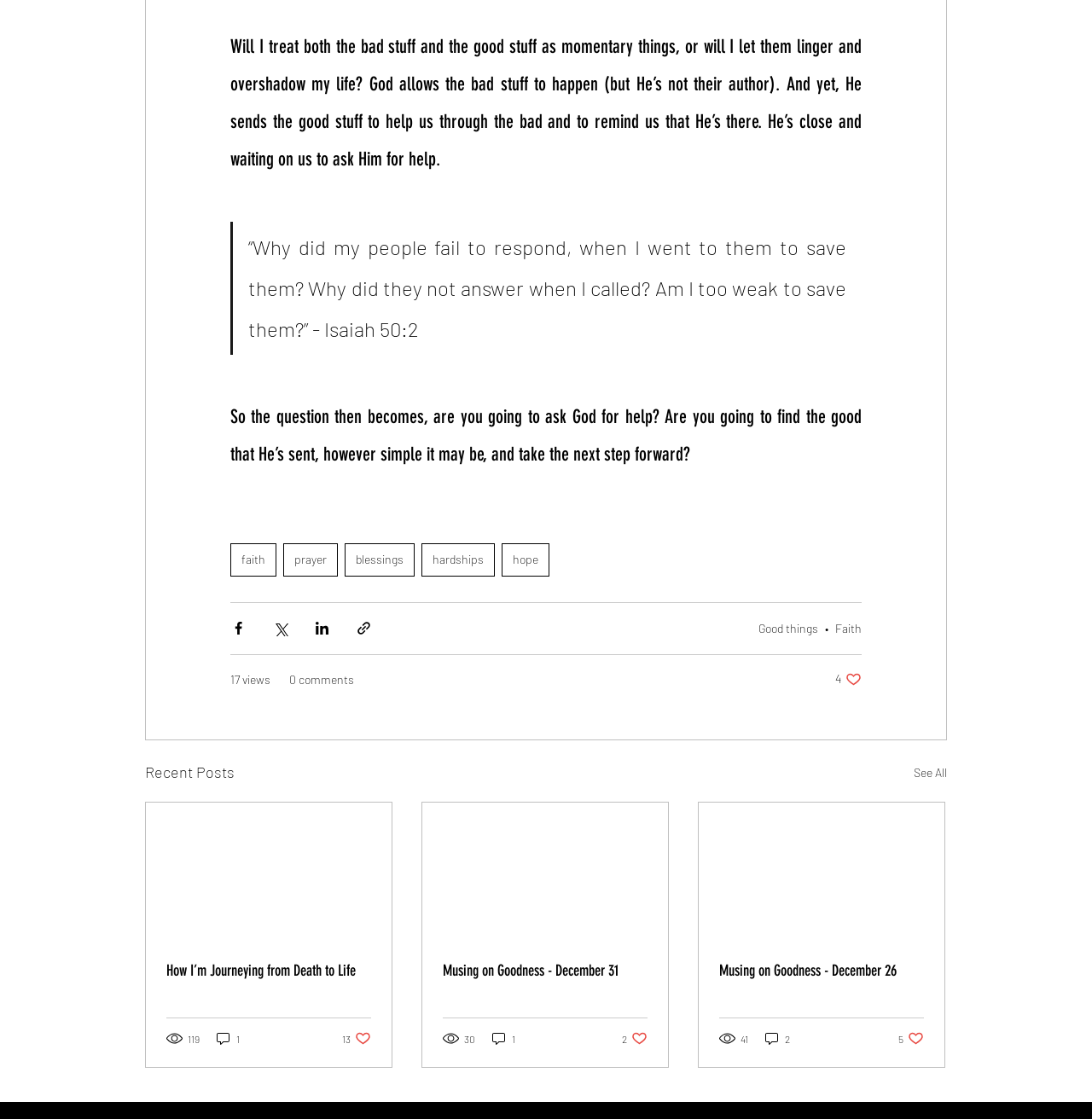Could you determine the bounding box coordinates of the clickable element to complete the instruction: "Click the 'faith' tag"? Provide the coordinates as four float numbers between 0 and 1, i.e., [left, top, right, bottom].

[0.211, 0.486, 0.253, 0.515]